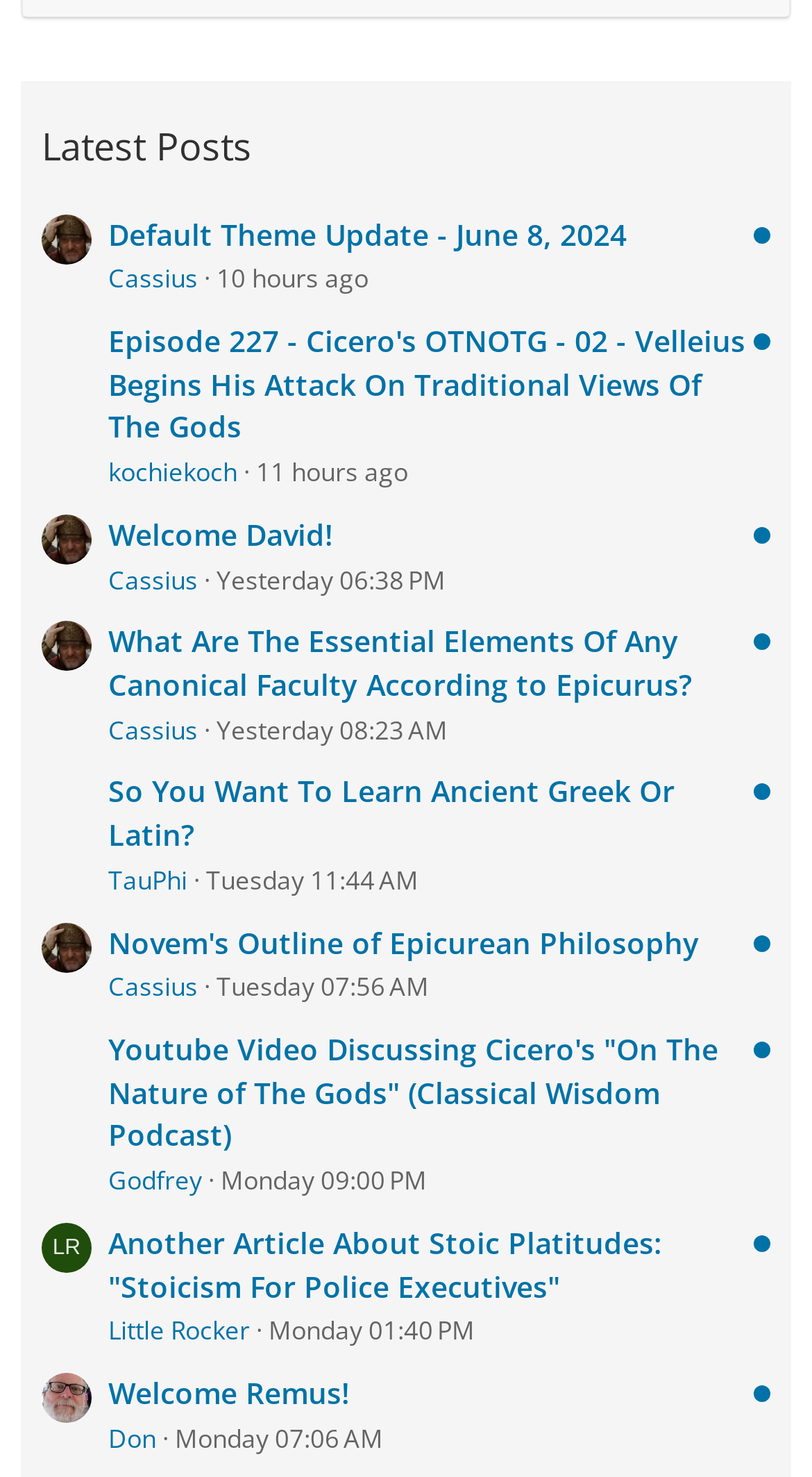Locate the bounding box coordinates of the region to be clicked to comply with the following instruction: "Learn about 'What Are The Essential Elements Of Any Canonical Faculty According to Epicurus?'". The coordinates must be four float numbers between 0 and 1, in the form [left, top, right, bottom].

[0.133, 0.421, 0.851, 0.477]